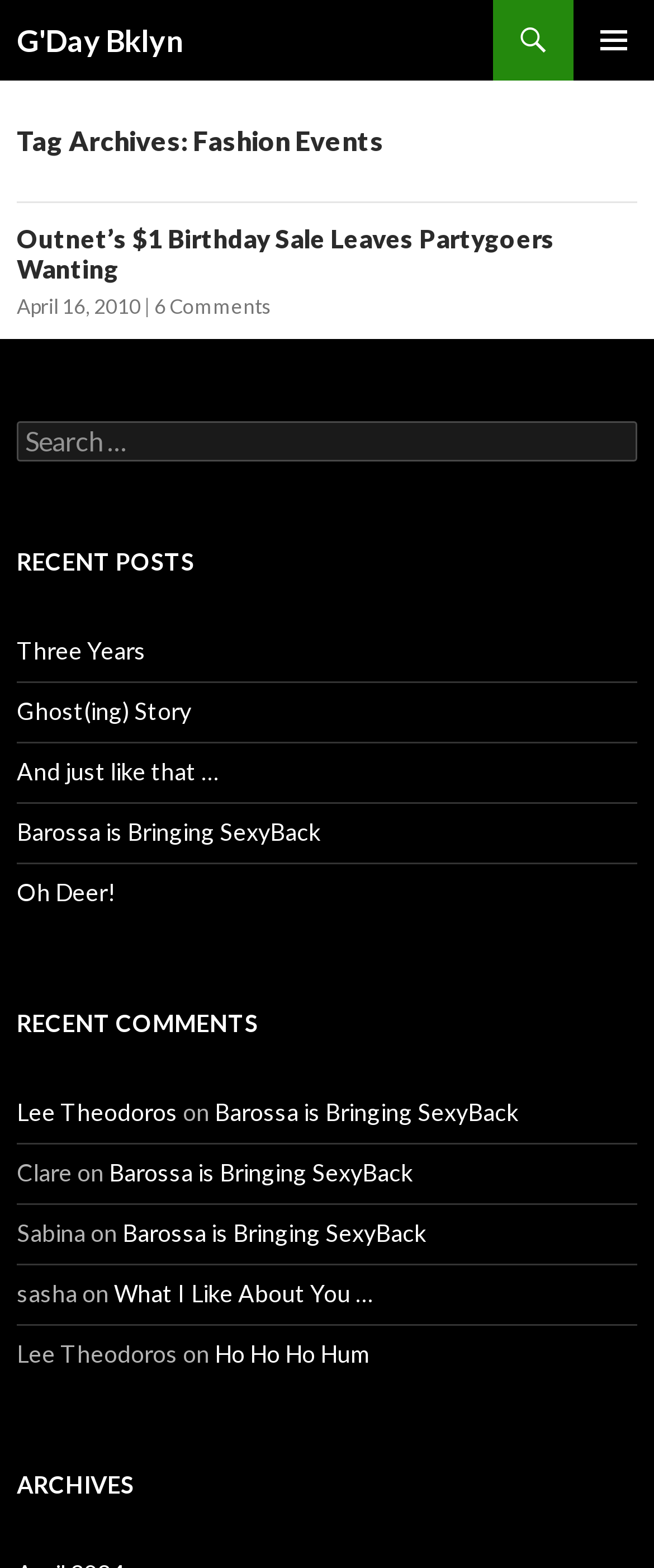Identify the bounding box coordinates for the UI element described as follows: April 16, 2010. Use the format (top-left x, top-left y, bottom-right x, bottom-right y) and ensure all values are floating point numbers between 0 and 1.

[0.026, 0.187, 0.215, 0.203]